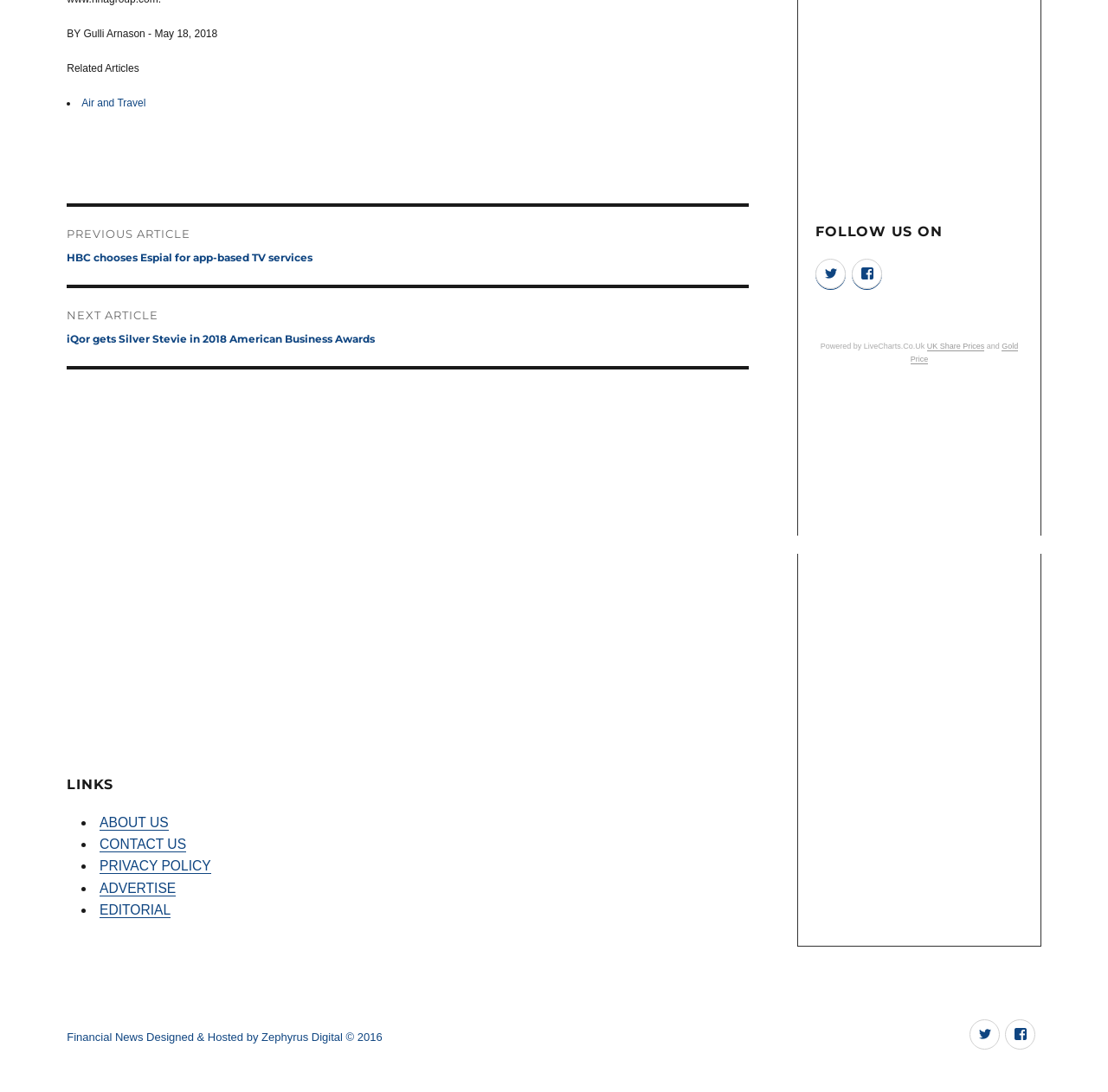Given the element description title="GardenVersus.com", predict the bounding box coordinates for the UI element in the webpage screenshot. The format should be (top-left x, top-left y, bottom-right x, bottom-right y), and the values should be between 0 and 1.

None